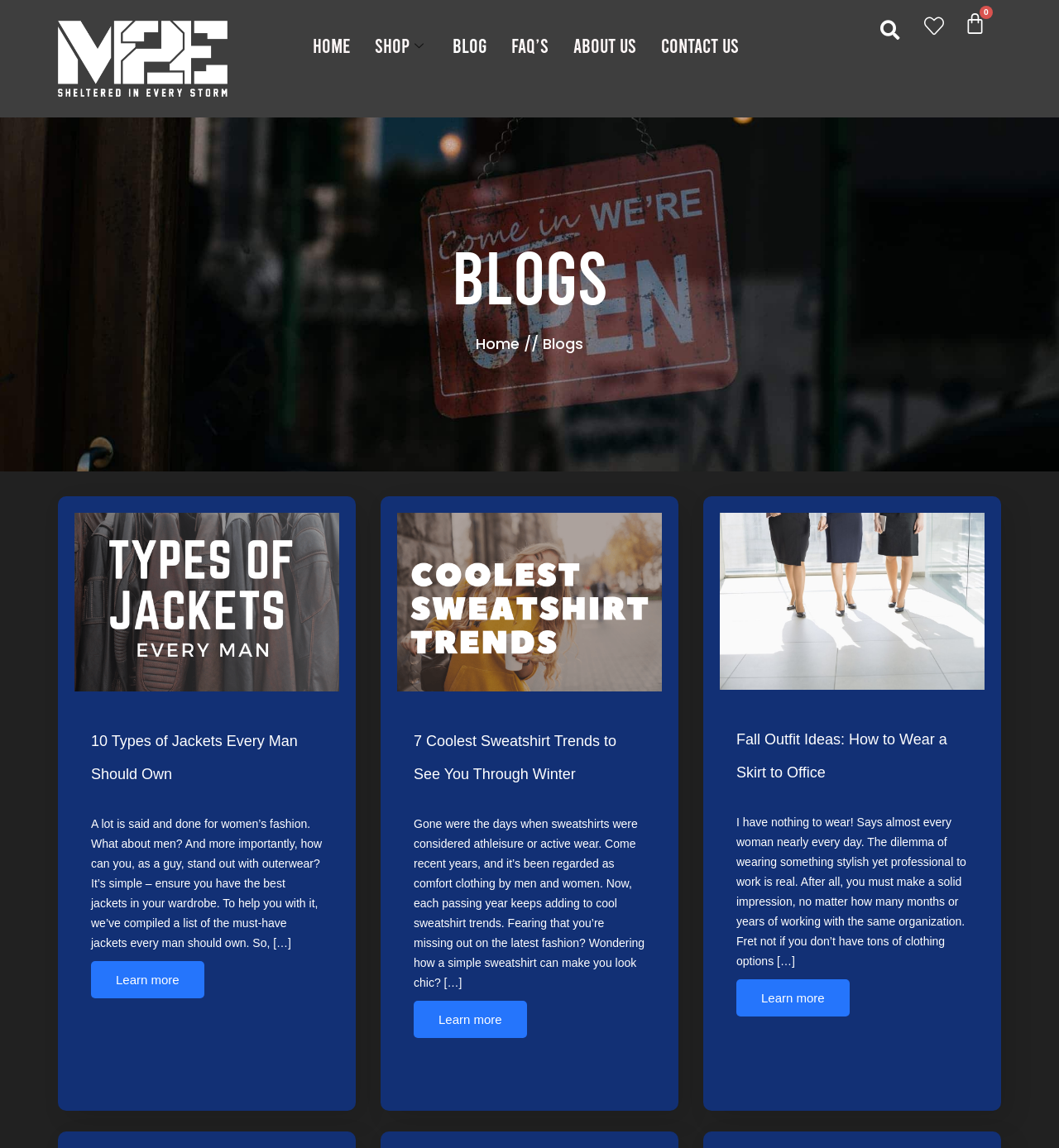Please locate the bounding box coordinates of the region I need to click to follow this instruction: "Search for something".

[0.824, 0.011, 0.858, 0.042]